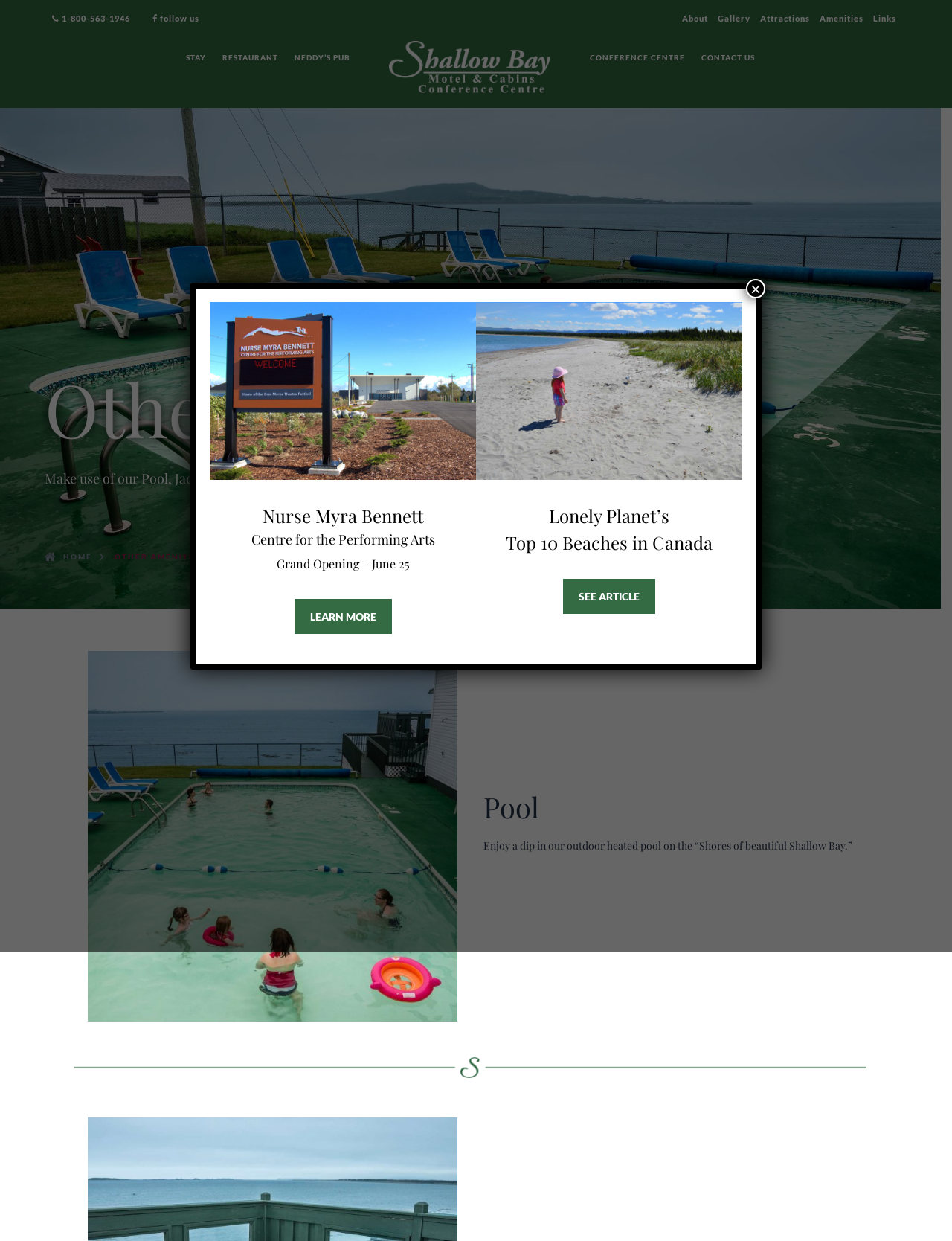Determine the bounding box for the UI element that matches this description: "Stay".

[0.187, 0.033, 0.225, 0.059]